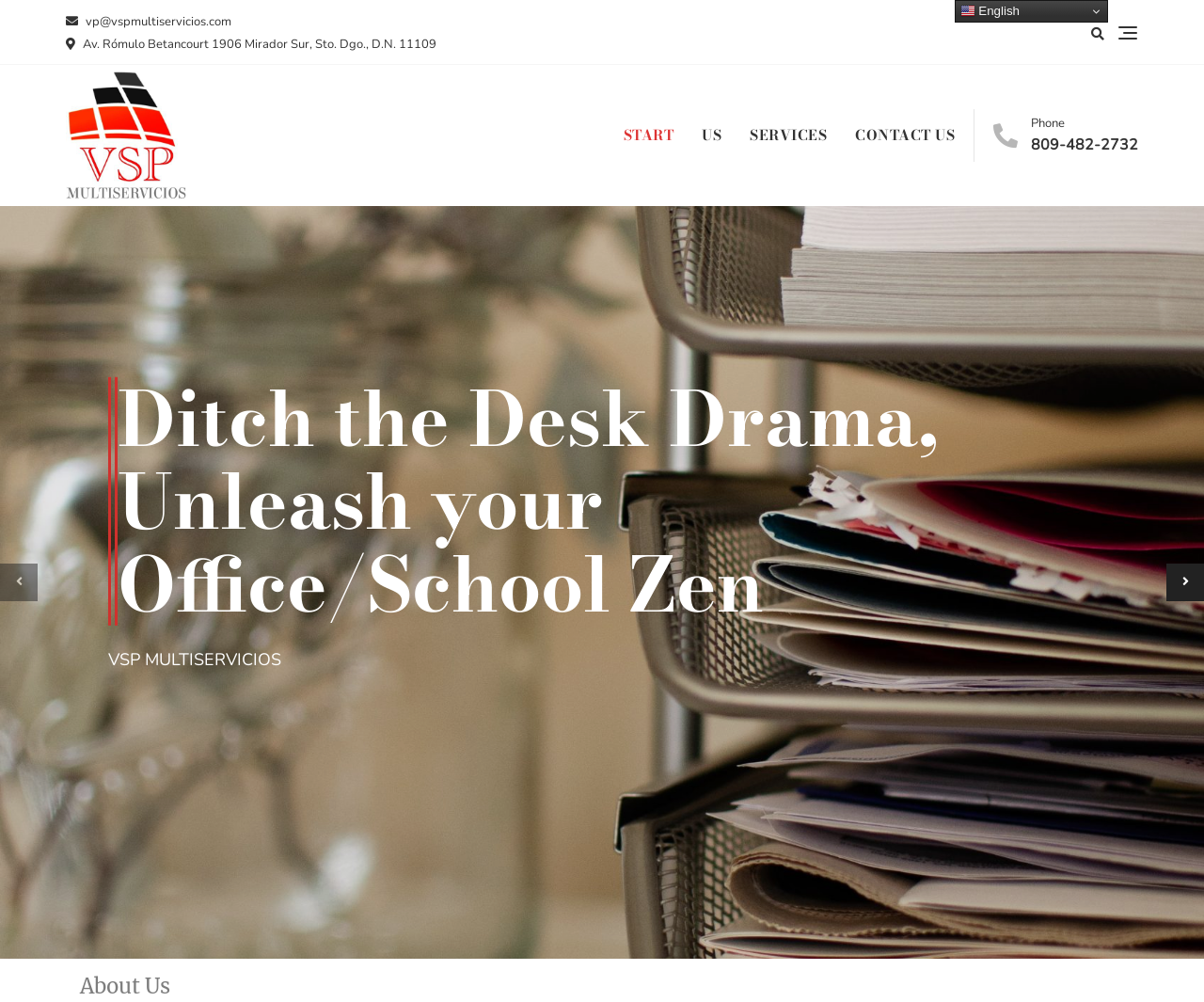Using floating point numbers between 0 and 1, provide the bounding box coordinates in the format (top-left x, top-left y, bottom-right x, bottom-right y). Locate the UI element described here: Start

[0.518, 0.109, 0.571, 0.162]